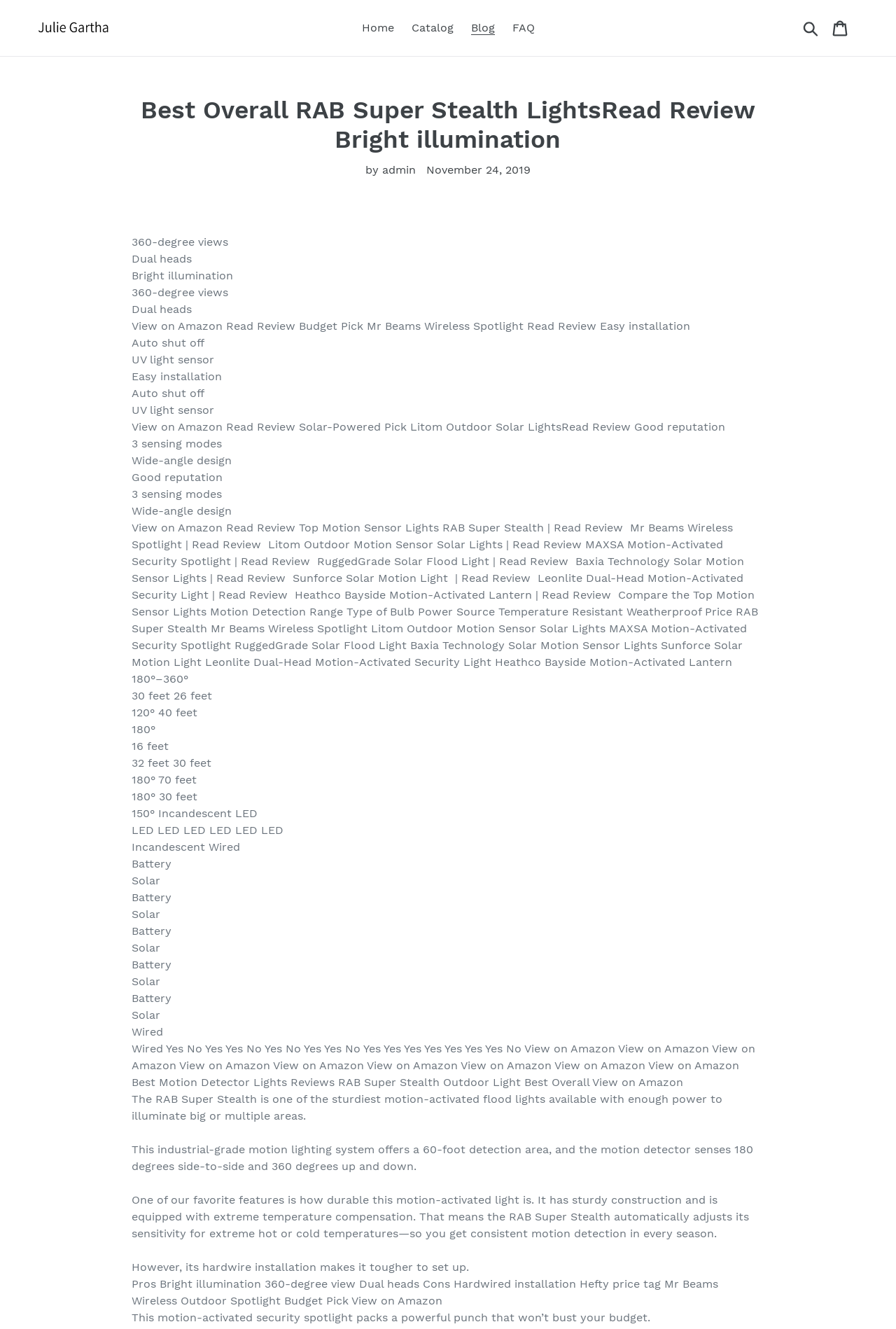For the element described, predict the bounding box coordinates as (top-left x, top-left y, bottom-right x, bottom-right y). All values should be between 0 and 1. Element description: alt="Julie Gartha"

[0.043, 0.013, 0.271, 0.029]